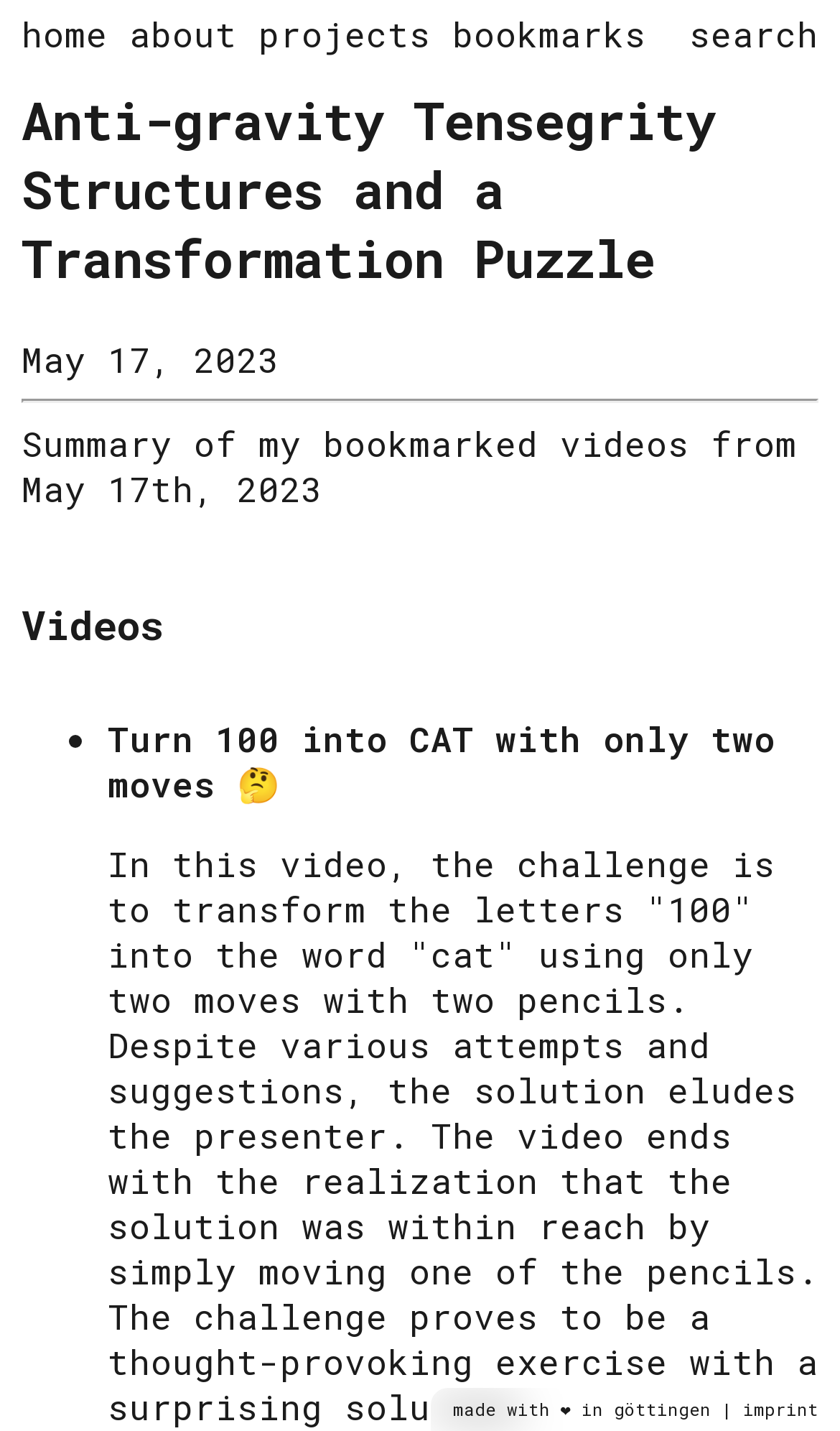Identify the bounding box coordinates of the clickable region necessary to fulfill the following instruction: "view video 'Turn 100 into CAT with only two moves'". The bounding box coordinates should be four float numbers between 0 and 1, i.e., [left, top, right, bottom].

[0.128, 0.5, 0.923, 0.563]